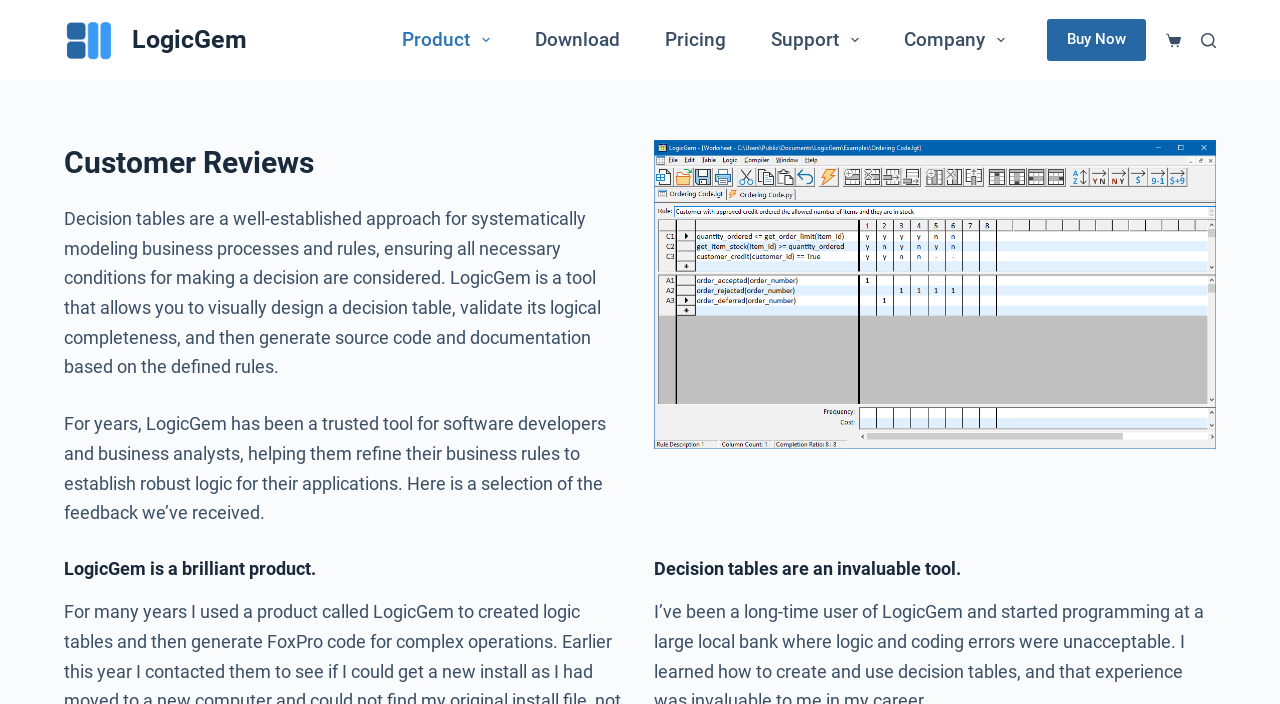Please specify the coordinates of the bounding box for the element that should be clicked to carry out this instruction: "View the 'Customer Reviews'". The coordinates must be four float numbers between 0 and 1, formatted as [left, top, right, bottom].

[0.05, 0.199, 0.489, 0.263]